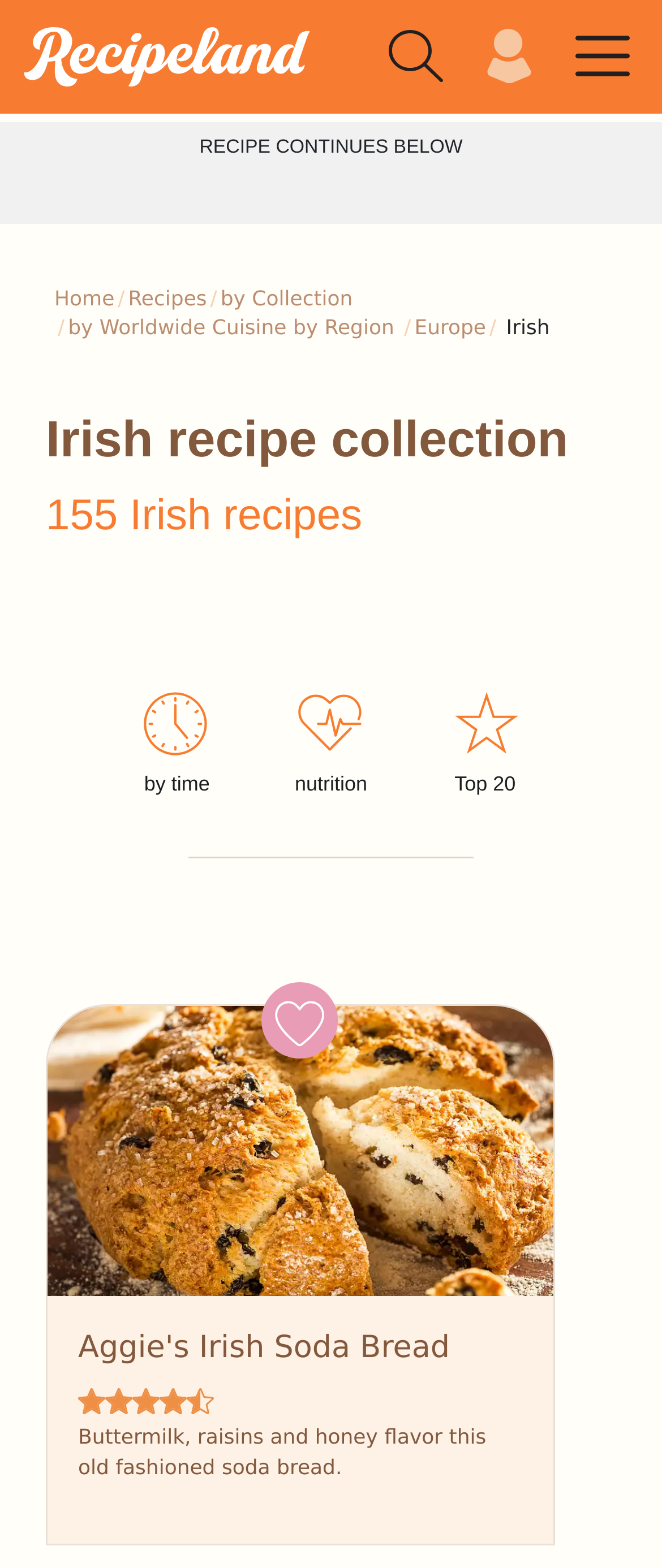Locate and generate the text content of the webpage's heading.

Irish recipe collection